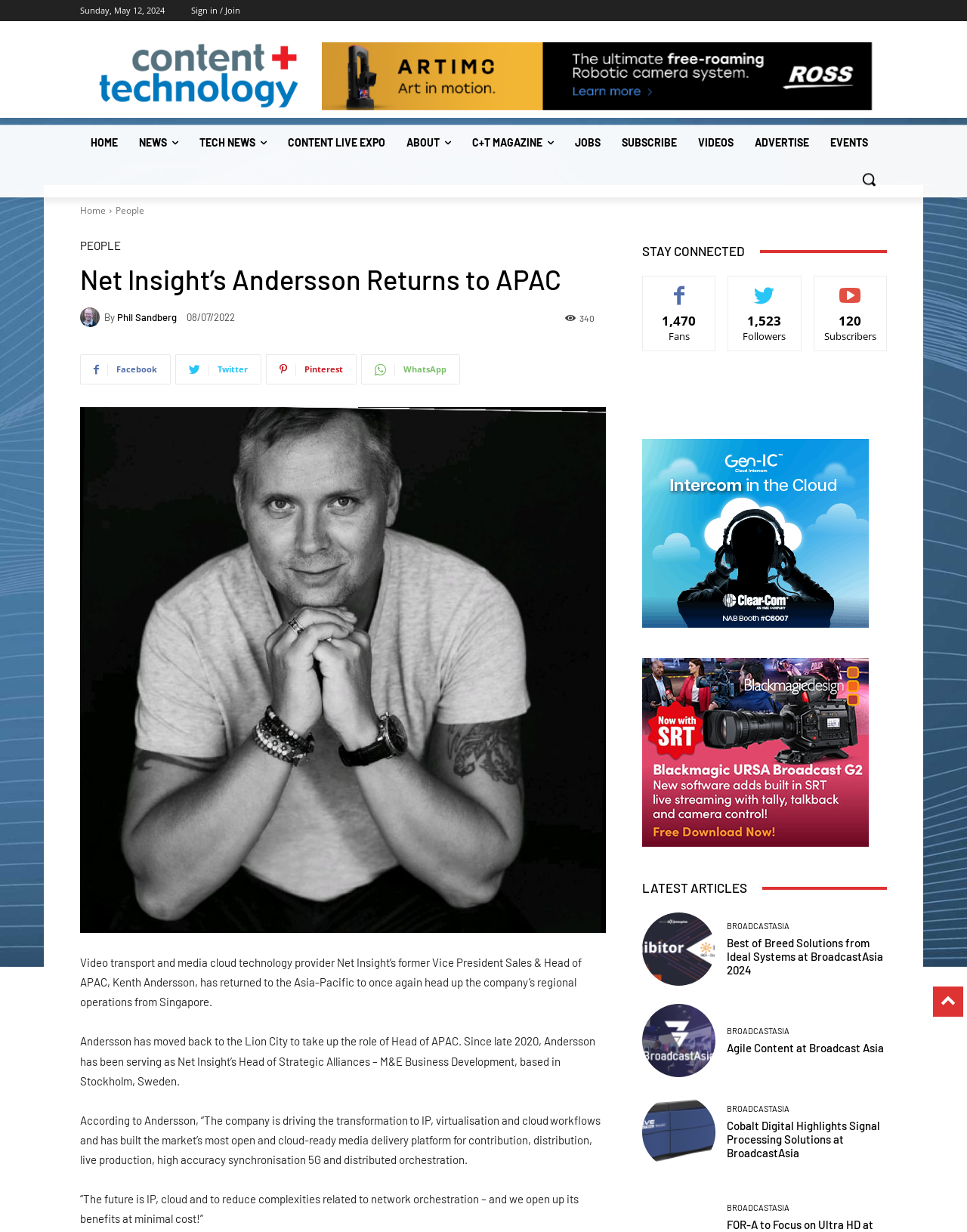What is the date of the article?
From the details in the image, provide a complete and detailed answer to the question.

I found the date of the article by looking at the top of the webpage, where it says 'Sunday, May 12, 2024' in a static text element.